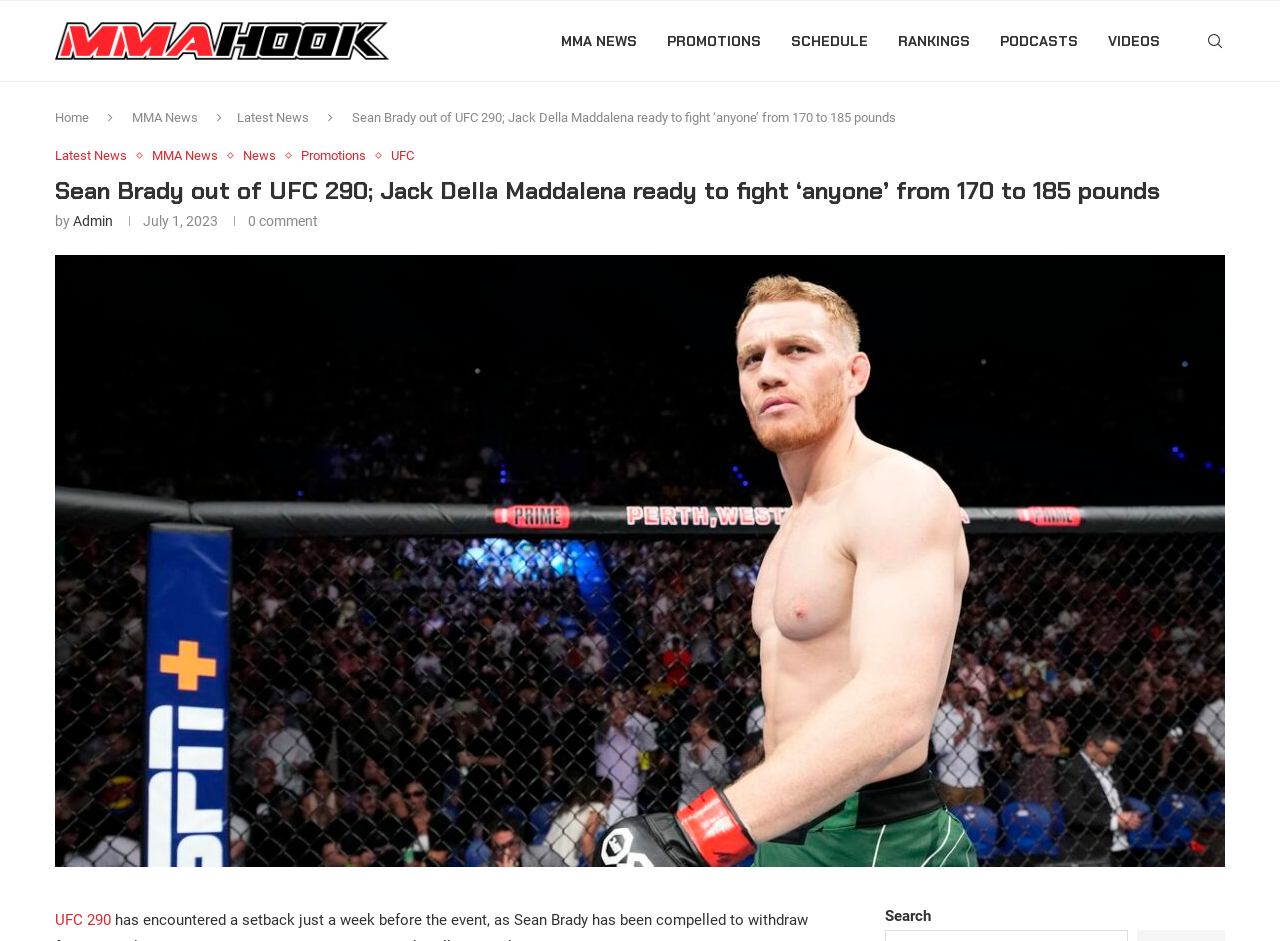Provide your answer in one word or a succinct phrase for the question: 
What is the name of the website?

MMA Hook